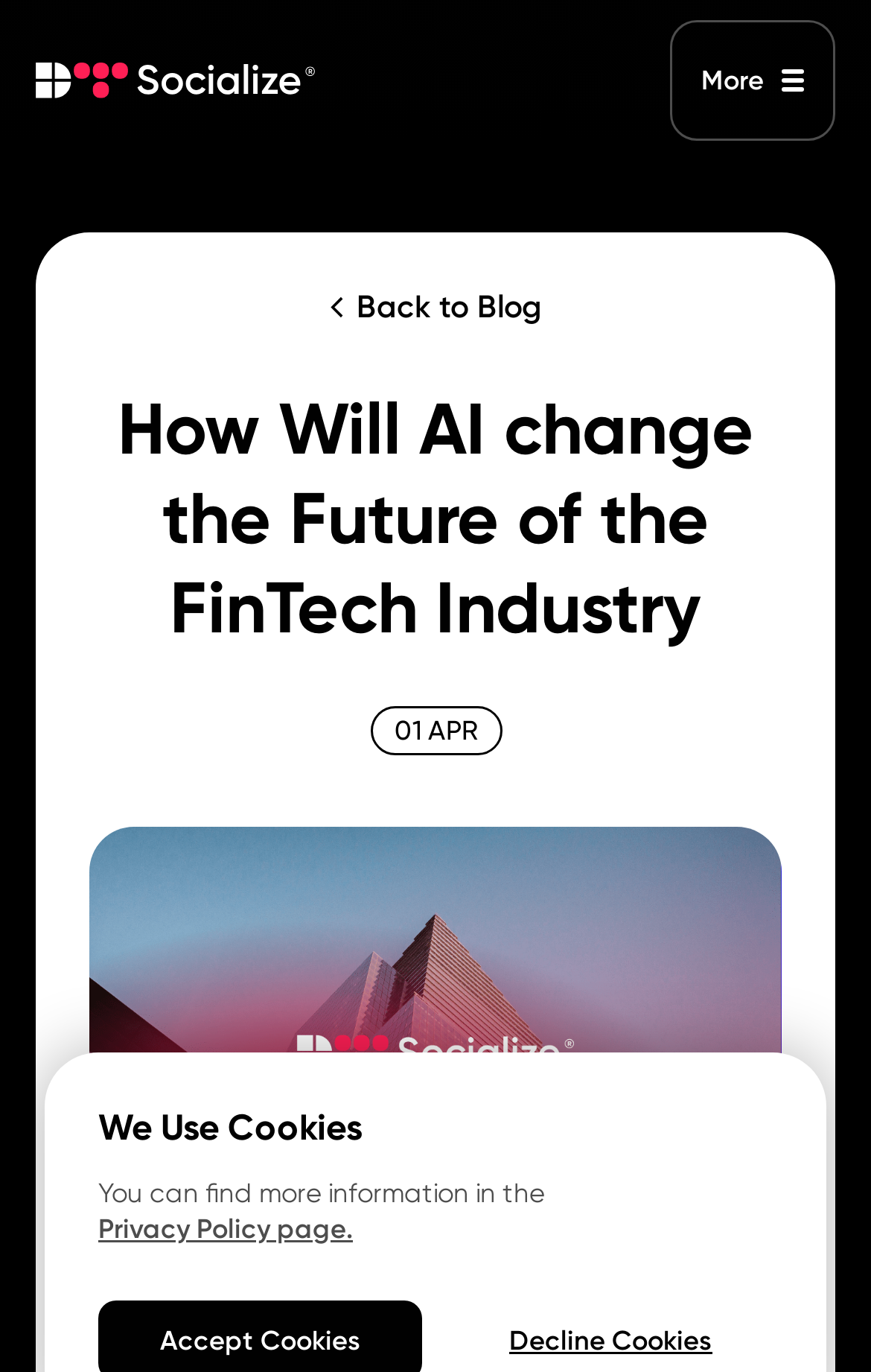Please identify the bounding box coordinates of the element that needs to be clicked to execute the following command: "read the article about AI in FinTech". Provide the bounding box using four float numbers between 0 and 1, formatted as [left, top, right, bottom].

[0.103, 0.279, 0.897, 0.475]